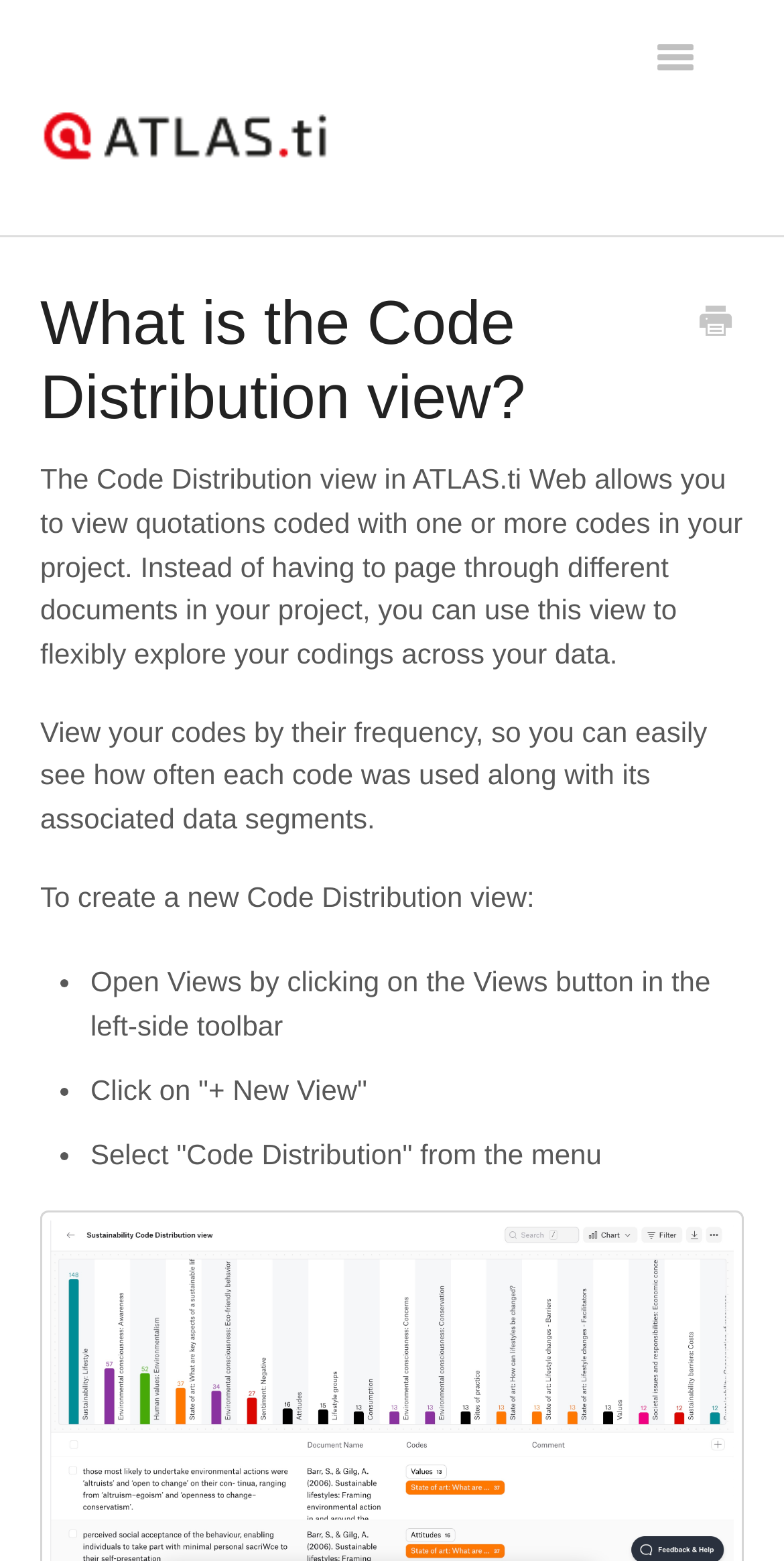What is the purpose of the Code Distribution view?
Please provide a comprehensive answer based on the information in the image.

The purpose of the Code Distribution view is to allow users to view quotations coded with one or more codes in their project, instead of having to page through different documents in the project. This view enables users to flexibly explore their codings across their data.